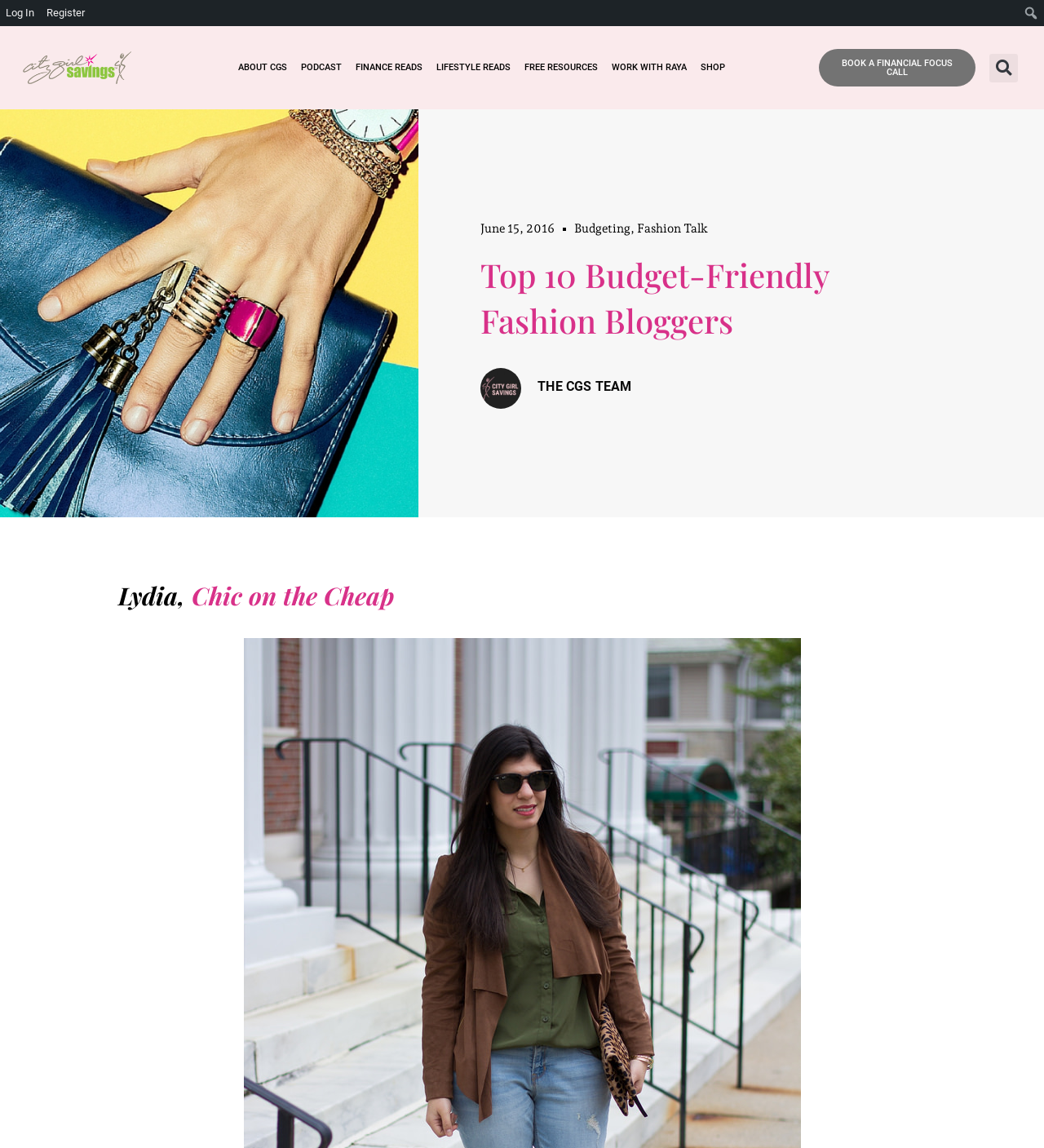Please specify the coordinates of the bounding box for the element that should be clicked to carry out this instruction: "Log in to the website". The coordinates must be four float numbers between 0 and 1, formatted as [left, top, right, bottom].

[0.0, 0.0, 0.039, 0.023]